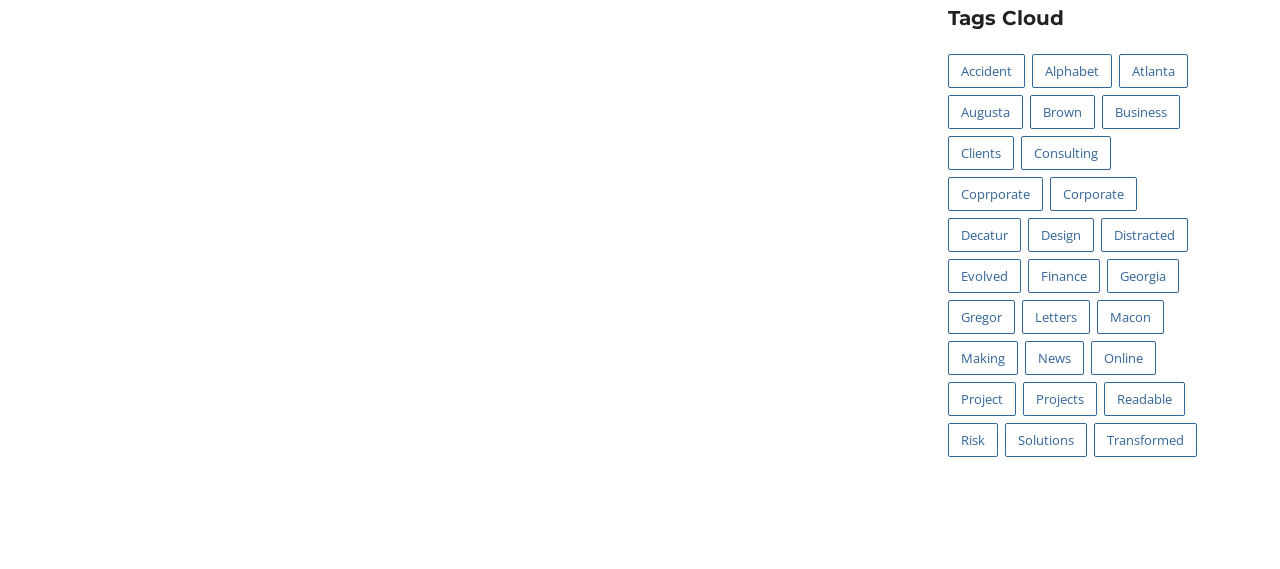Determine the bounding box coordinates of the clickable element necessary to fulfill the instruction: "Explore 'design' topics". Provide the coordinates as four float numbers within the 0 to 1 range, i.e., [left, top, right, bottom].

[0.803, 0.383, 0.854, 0.442]